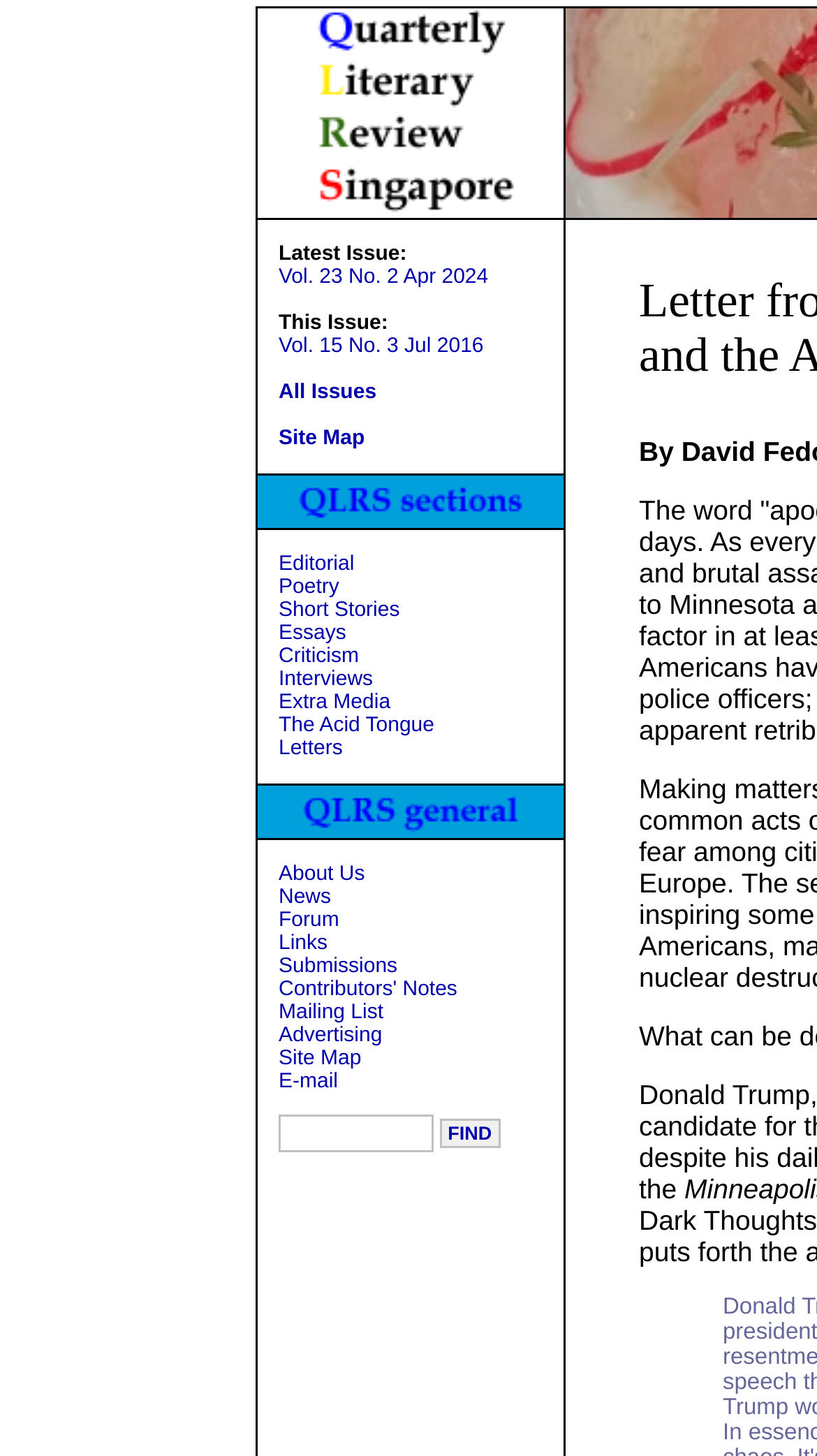Locate the UI element described as follows: "The Acid Tongue". Return the bounding box coordinates as four float numbers between 0 and 1 in the order [left, top, right, bottom].

[0.341, 0.491, 0.531, 0.506]